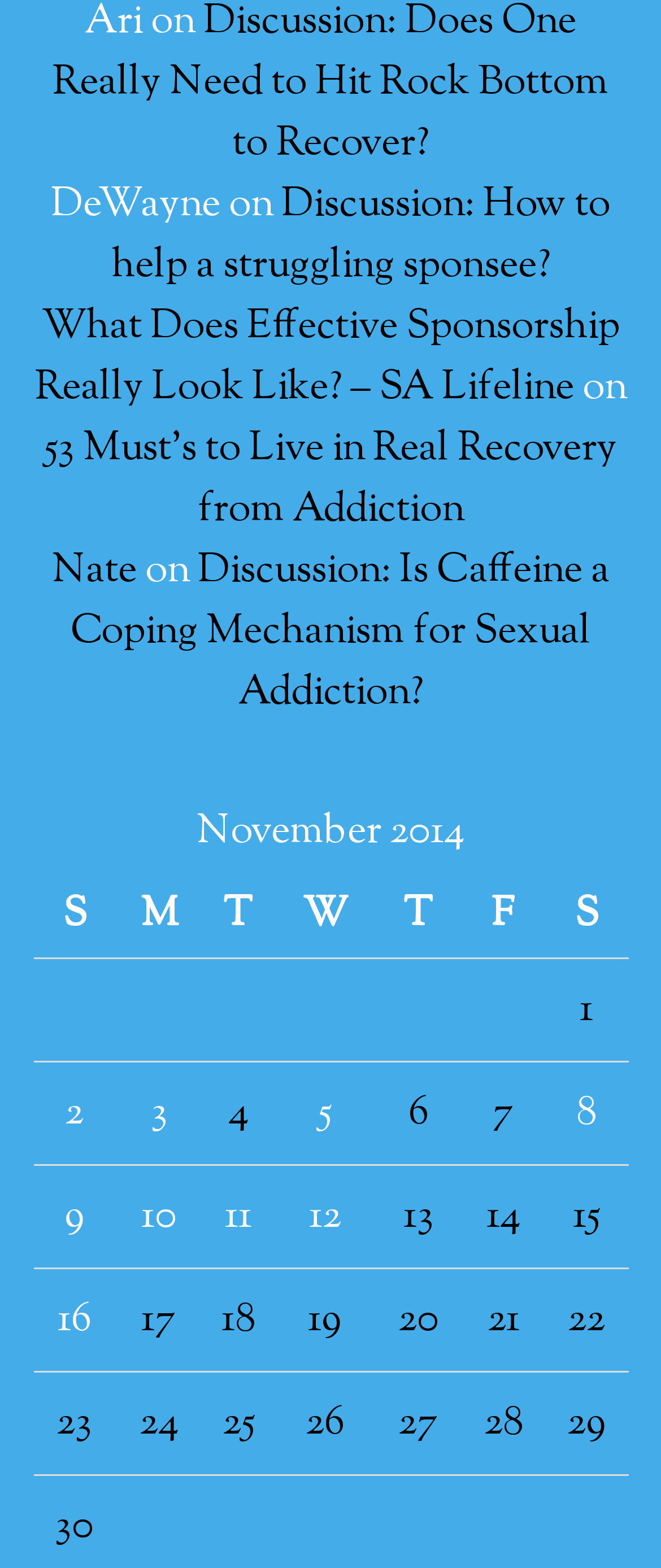Please find the bounding box coordinates of the element that must be clicked to perform the given instruction: "Click on the link 'What Does Effective Sponsorship Really Look Like? – SA Lifeline'". The coordinates should be four float numbers from 0 to 1, i.e., [left, top, right, bottom].

[0.053, 0.19, 0.937, 0.265]